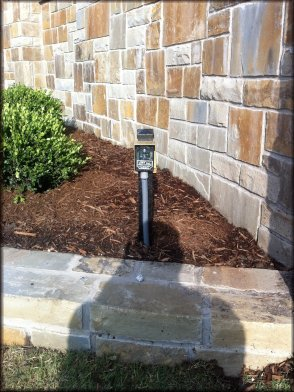Generate a descriptive account of all visible items and actions in the image.

The image captures a sleek intercom system integrated into a well-manicured exterior landscape. Positioned on a sturdy black post, the intercom stand is set against a backdrop of an earthy stone wall featuring a mix of light and dark hues, adding a rustic charm. To the left, a vibrant green shrub enhances the aesthetic, surrounded by freshly laid brown mulch. The natural elements create a welcoming atmosphere, suggesting this intercom is part of a modern security system, likely designed for residential or commercial properties. The thoughtful placement of the device illustrates a blend of functionality and design, making it an attractive feature in the setting.